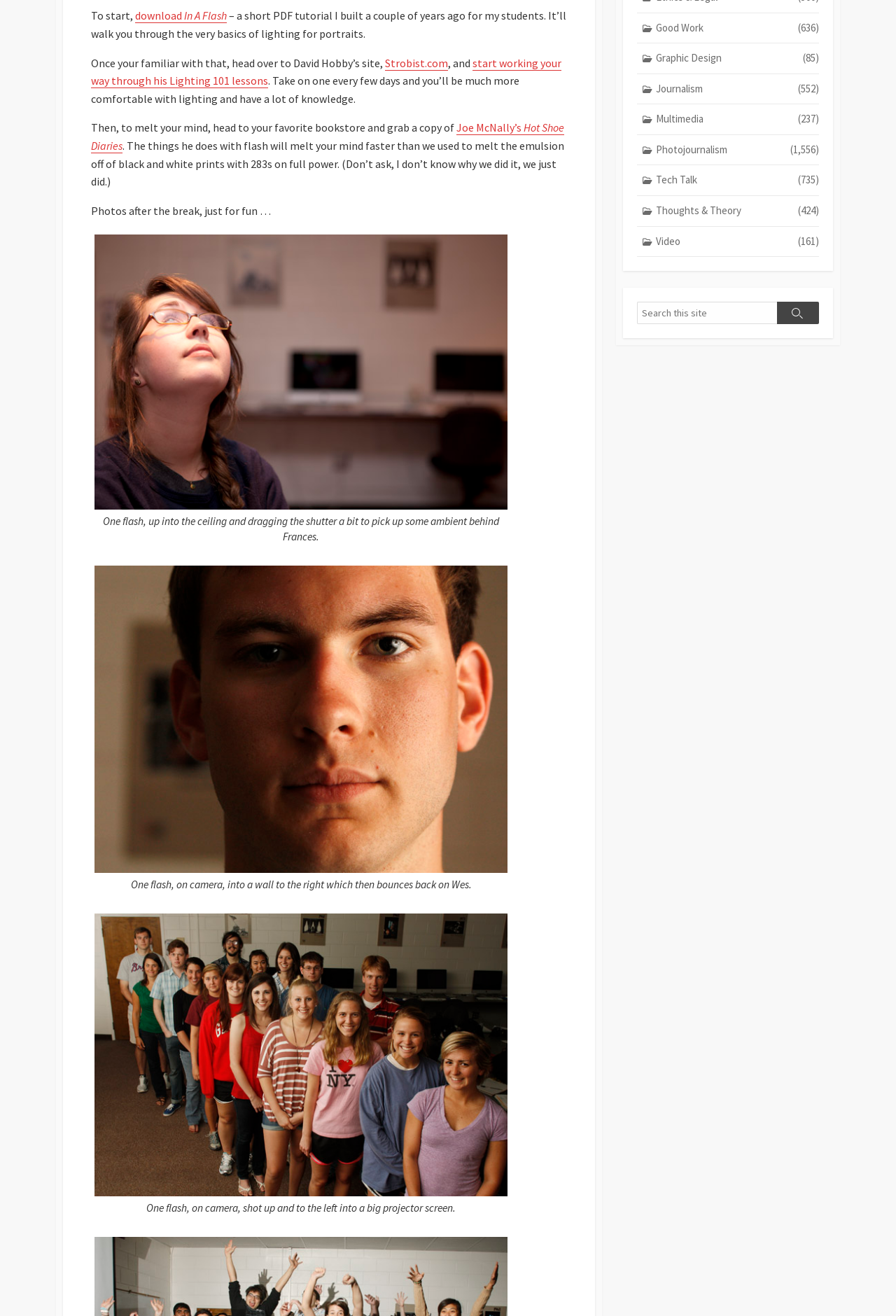Extract the bounding box of the UI element described as: "Graphic Design (85)".

[0.711, 0.033, 0.914, 0.056]